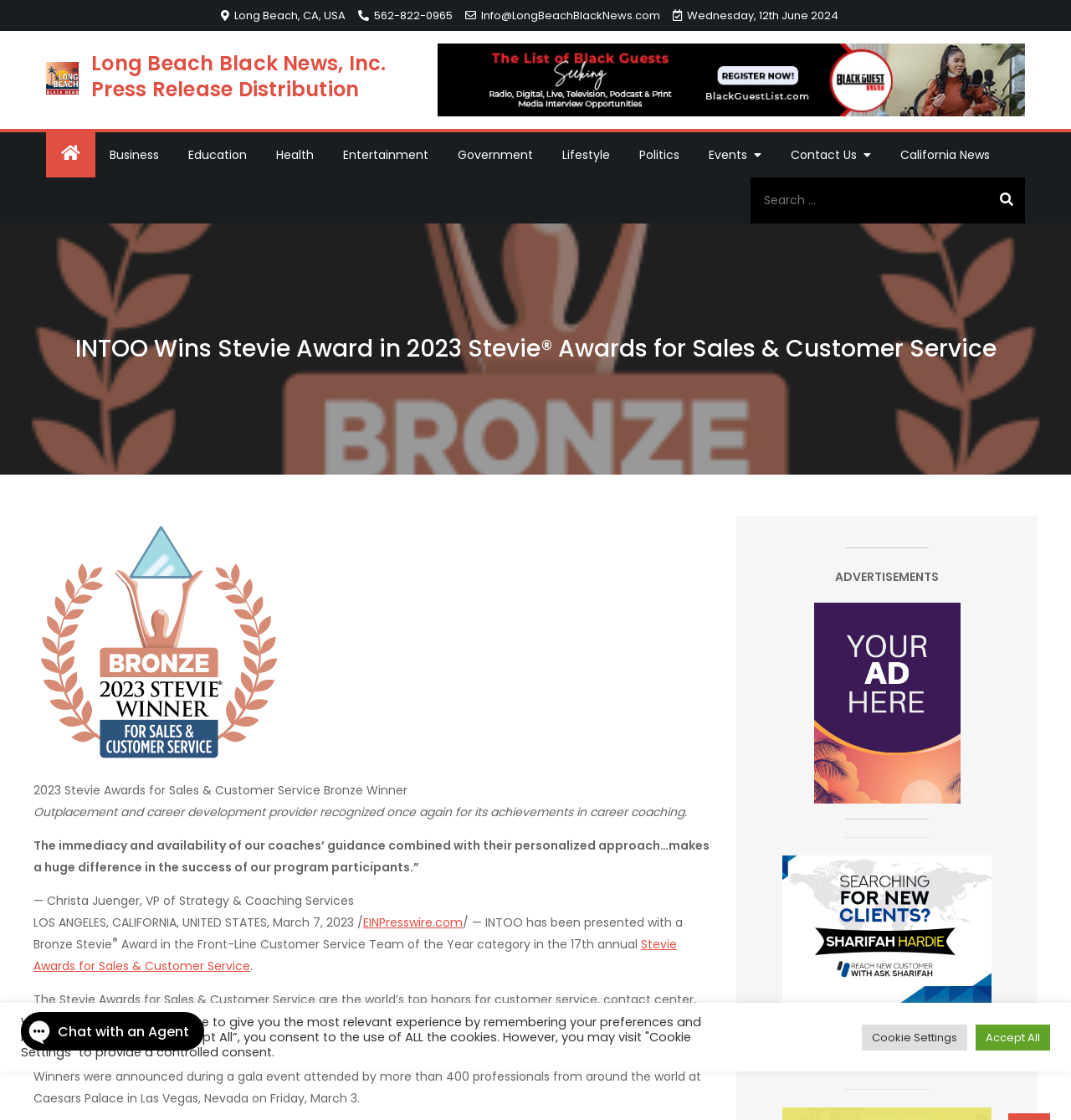Give a one-word or one-phrase response to the question:
What is the name of the company that provides outplacement and career development services?

INTOO